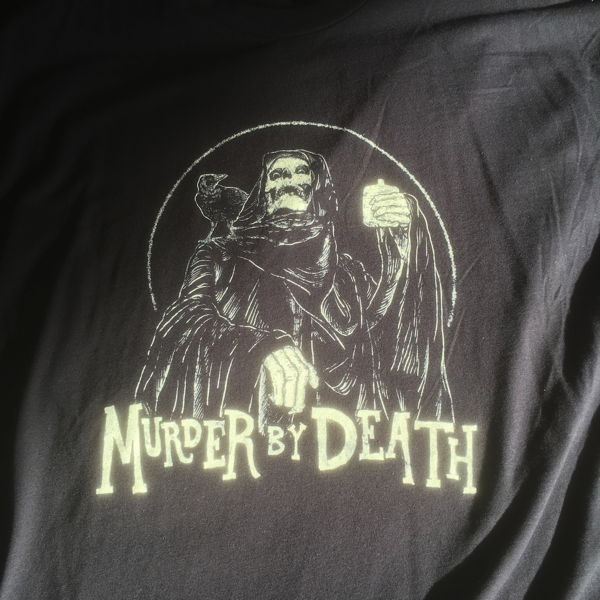Elaborate on the various elements present in the image.

The image showcases a striking design featured on a black t-shirt that prominently displays the phrase "Murder By Death." The illustration depicts a skeletal figure, likely symbolizing death, shrouded in a dark cloak. The figure holds a drink in one hand and a small bird perched on the other shoulder, adding a whimsical touch to the otherwise somber imagery. The artwork is rendered in a contrasting light-colored ink, creating a bold visual impact against the black fabric. This t-shirt design captures a fusion of humor and macabre, appealing to fans of both the classic film "Murder by Death" and unique graphic apparel.